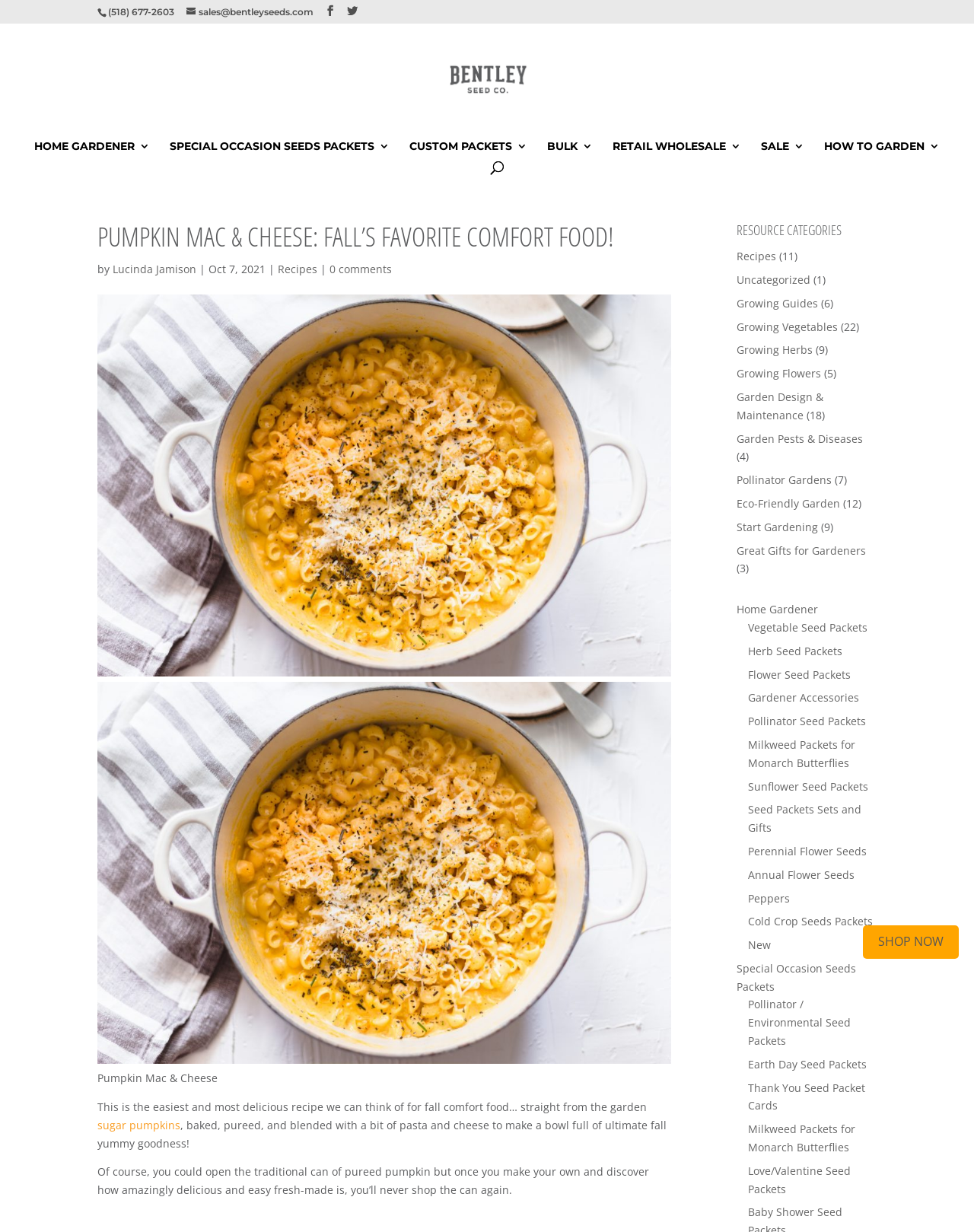Specify the bounding box coordinates of the region I need to click to perform the following instruction: "Search for something". The coordinates must be four float numbers in the range of 0 to 1, i.e., [left, top, right, bottom].

[0.053, 0.019, 0.953, 0.02]